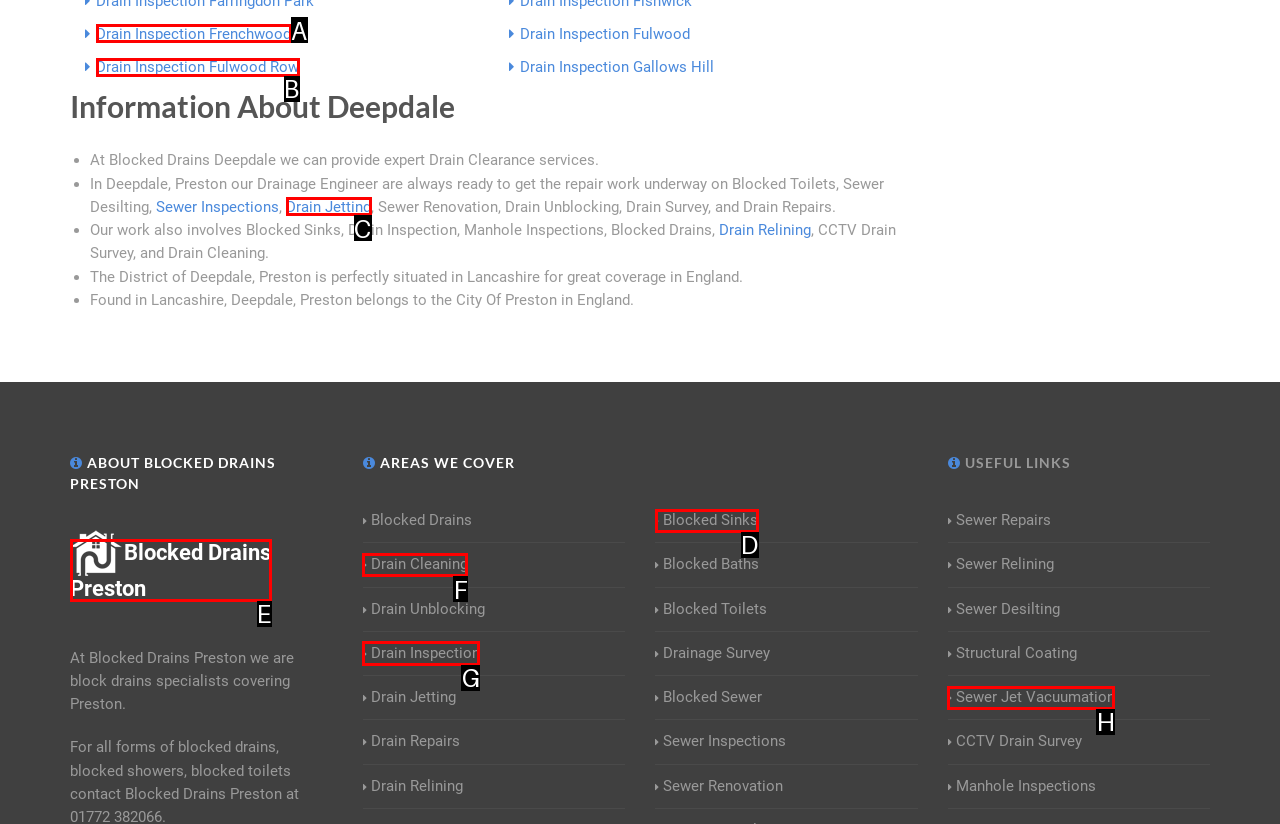From the given choices, determine which HTML element matches the description: Blocked Sinks. Reply with the appropriate letter.

D